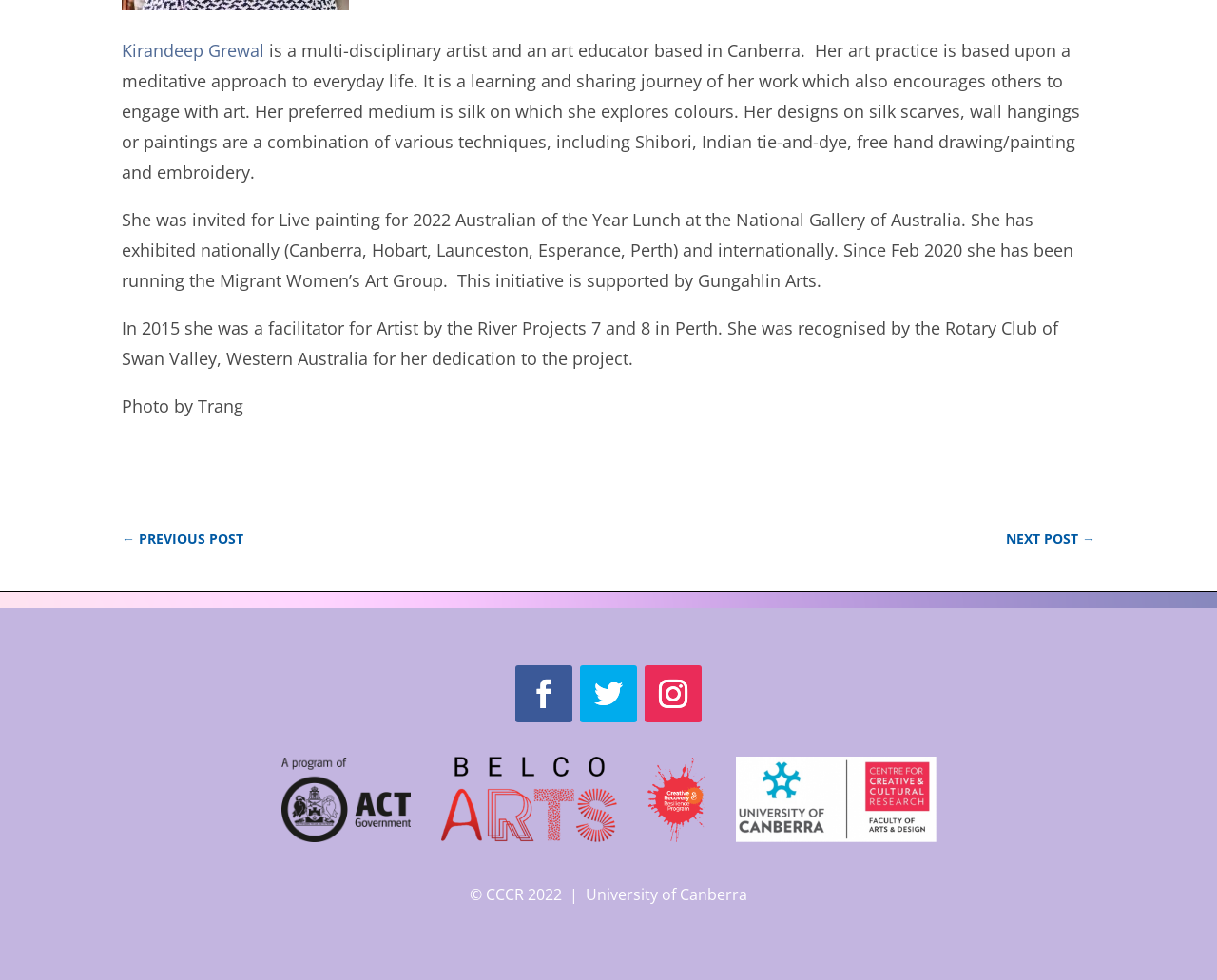Identify and provide the bounding box coordinates of the UI element described: "Follow". The coordinates should be formatted as [left, top, right, bottom], with each number being a float between 0 and 1.

[0.423, 0.679, 0.47, 0.737]